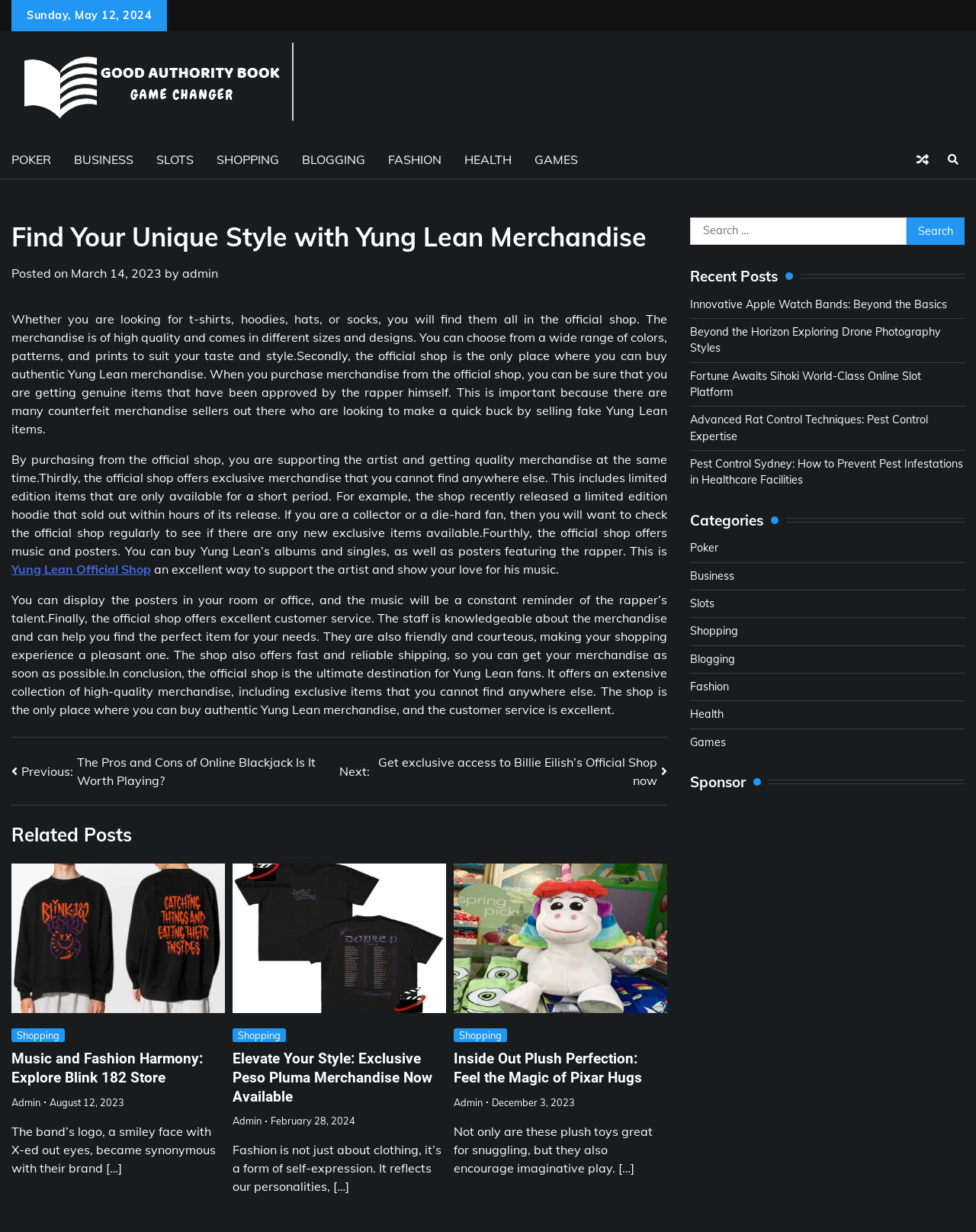Locate the UI element described as follows: "alt="Good Authority Book"". Return the bounding box coordinates as four float numbers between 0 and 1 in the order [left, top, right, bottom].

[0.012, 0.035, 0.301, 0.105]